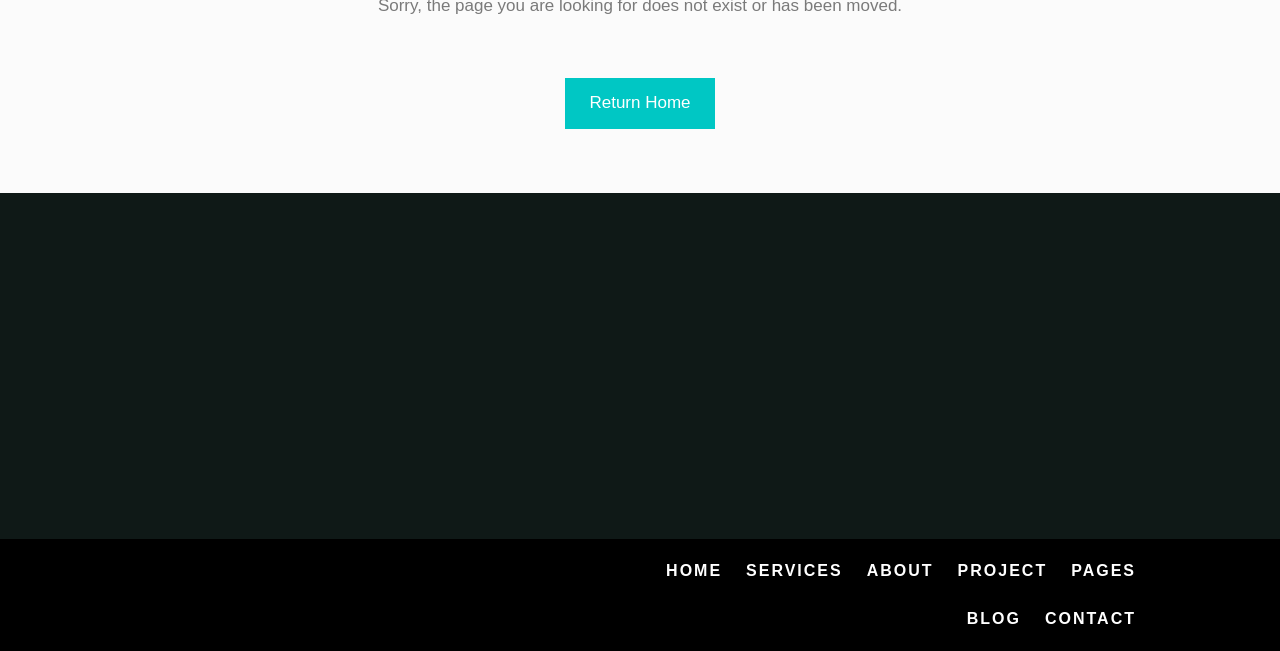Please identify the bounding box coordinates of the area that needs to be clicked to fulfill the following instruction: "view previous message."

None